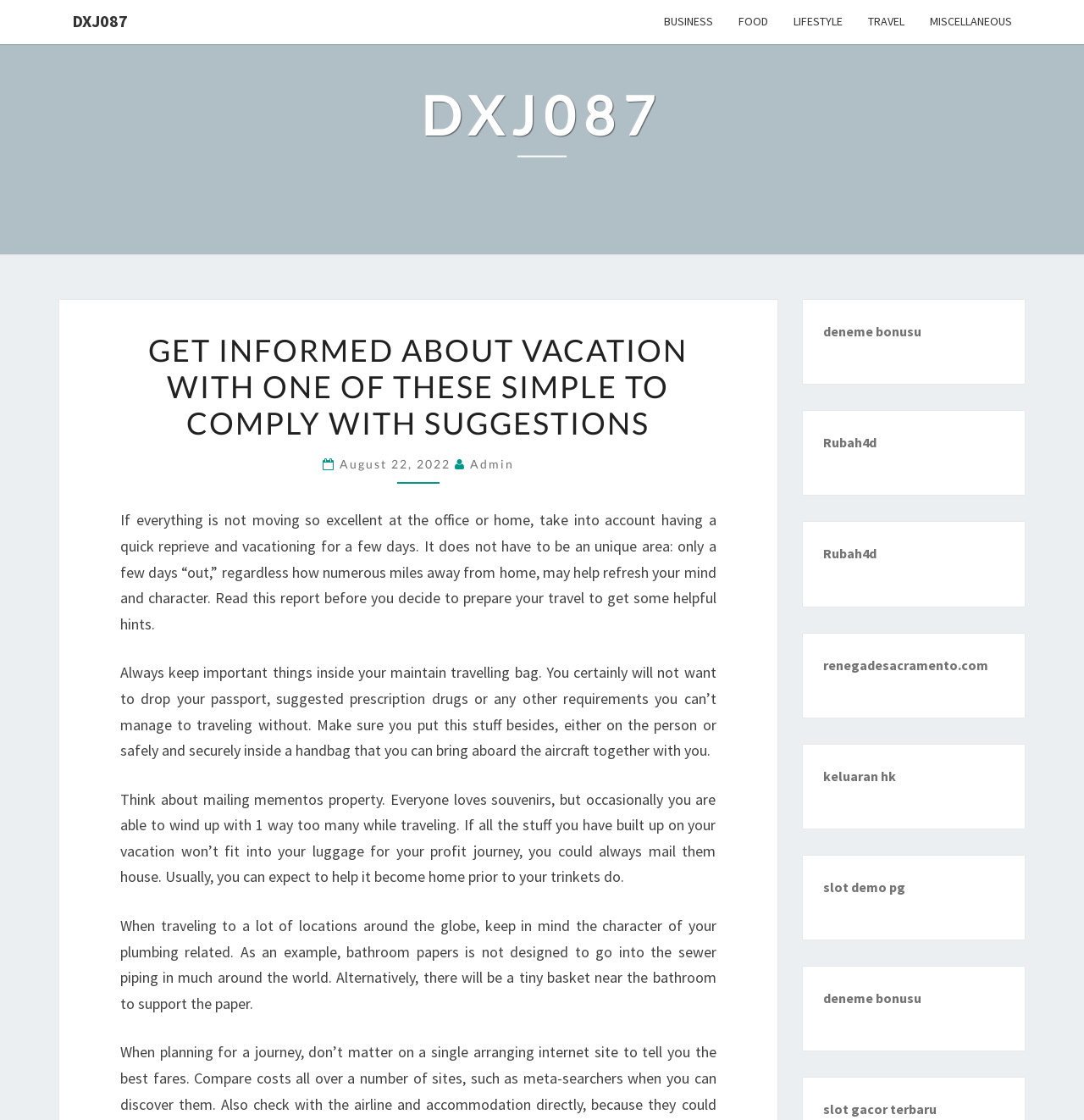Locate the bounding box coordinates of the element that should be clicked to execute the following instruction: "Read the article 'GET INFORMED ABOUT VACATION WITH ONE OF THESE SIMPLE TO COMPLY WITH SUGGESTIONS'".

[0.111, 0.297, 0.661, 0.395]